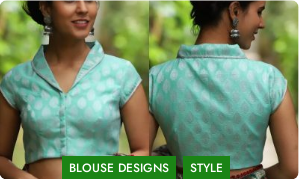Please answer the following question using a single word or phrase: How many views of the blouse are shown in the image?

Two